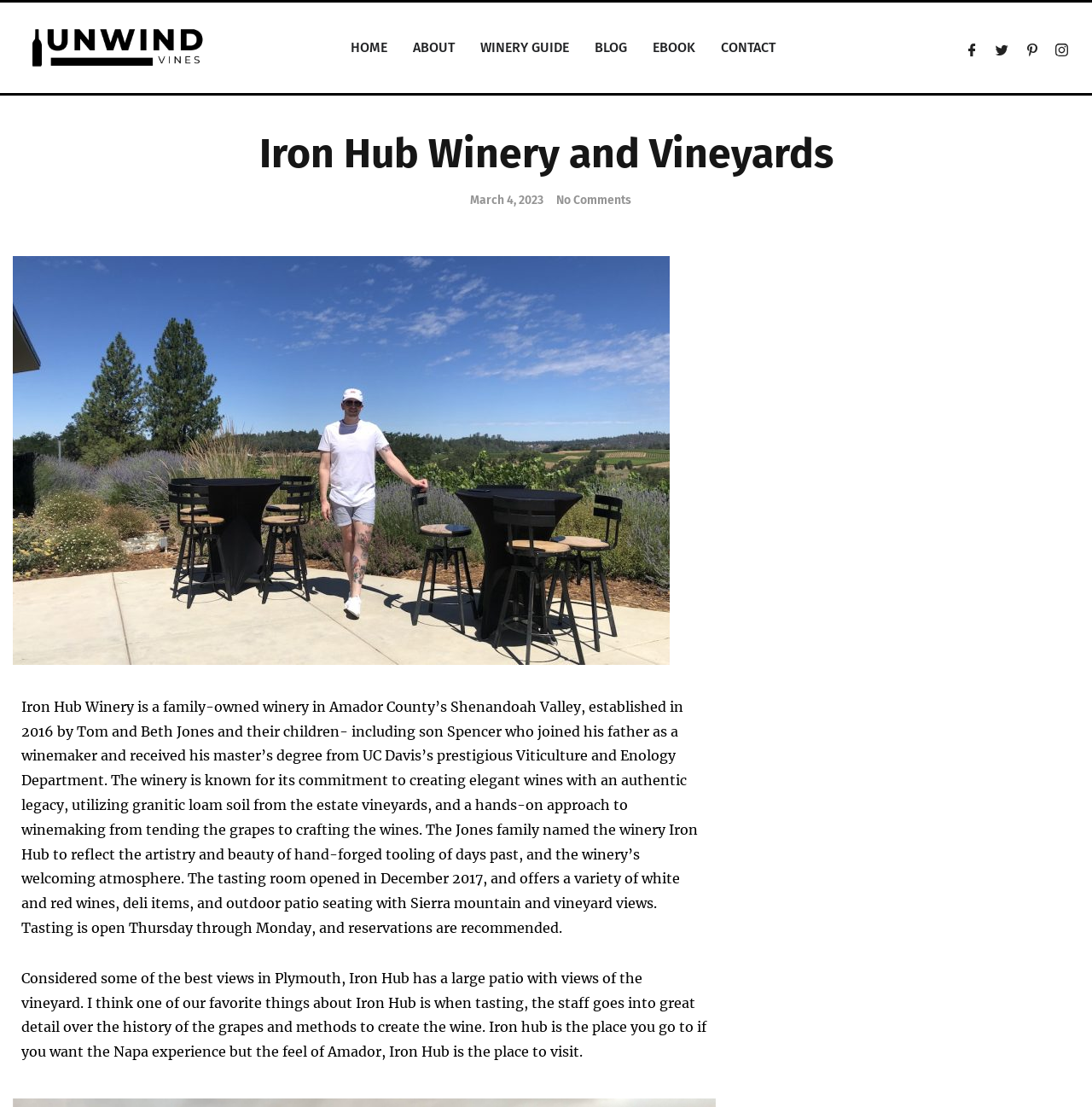What is the name of the winemaker who joined his father?
Answer the question with detailed information derived from the image.

According to the webpage content, Spencer is the son of Tom and Beth Jones who joined his father as a winemaker and received his master's degree from UC Davis's prestigious Viticulture and Enology Department.